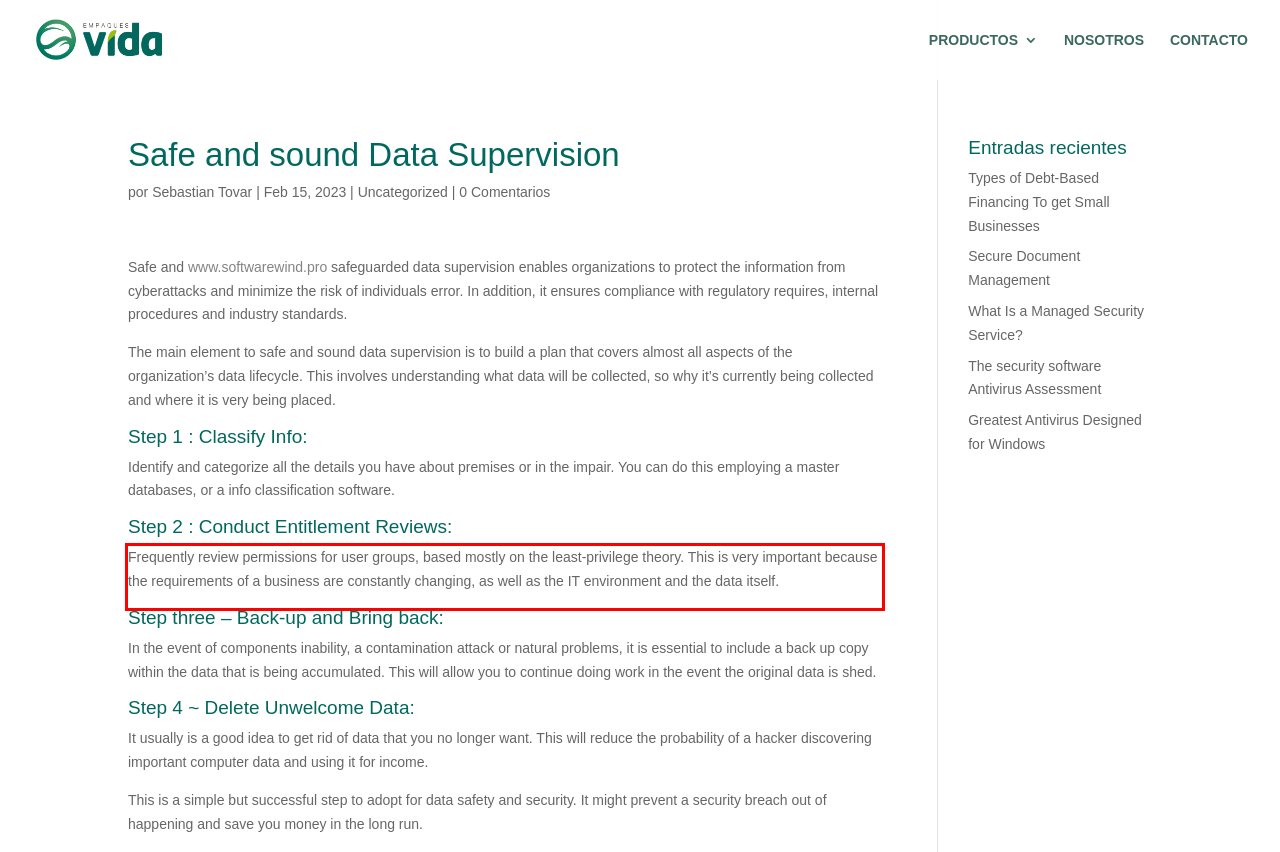You have a webpage screenshot with a red rectangle surrounding a UI element. Extract the text content from within this red bounding box.

Frequently review permissions for user groups, based mostly on the least-privilege theory. This is very important because the requirements of a business are constantly changing, as well as the IT environment and the data itself.